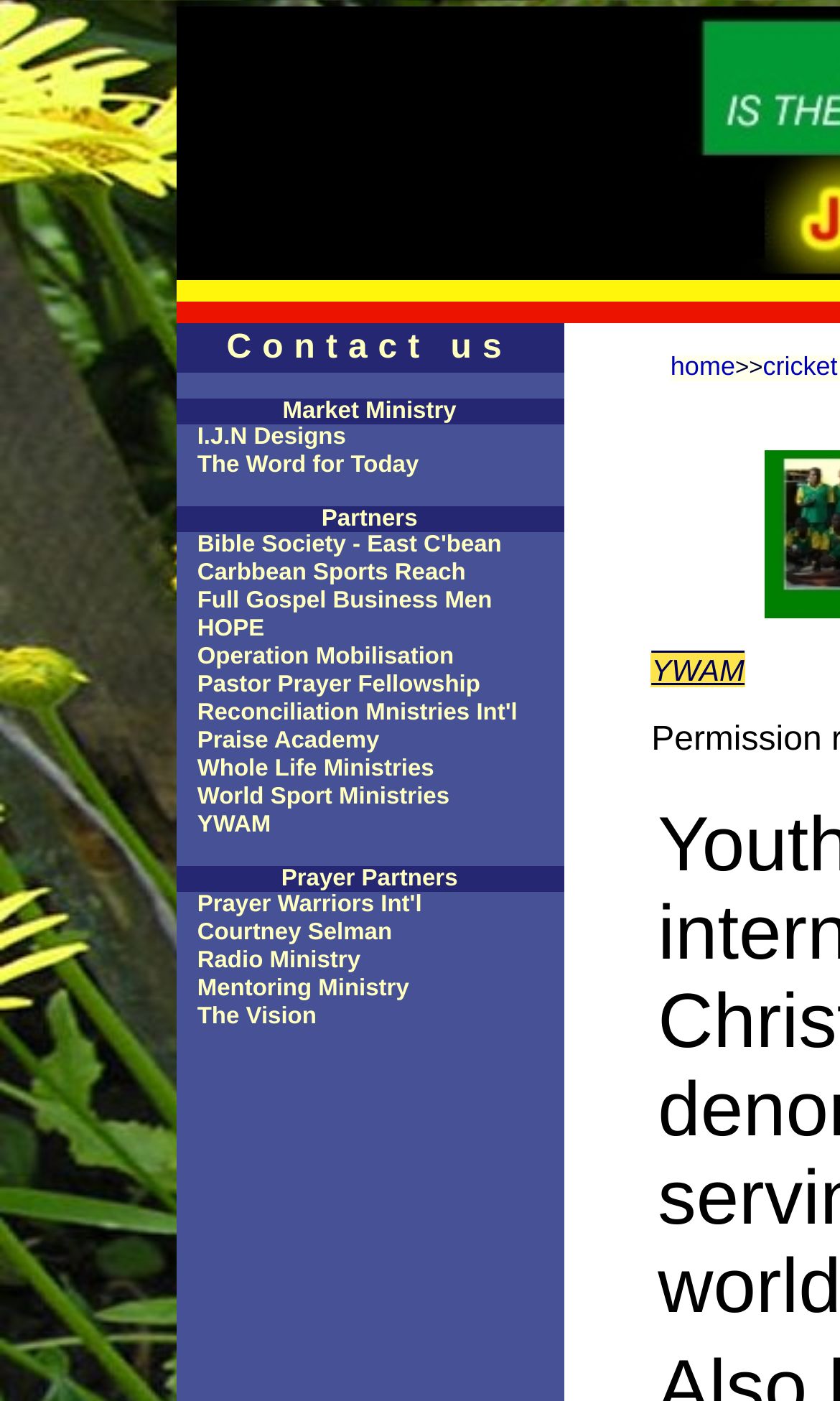Please locate the bounding box coordinates for the element that should be clicked to achieve the following instruction: "follow on Twitter". Ensure the coordinates are given as four float numbers between 0 and 1, i.e., [left, top, right, bottom].

None